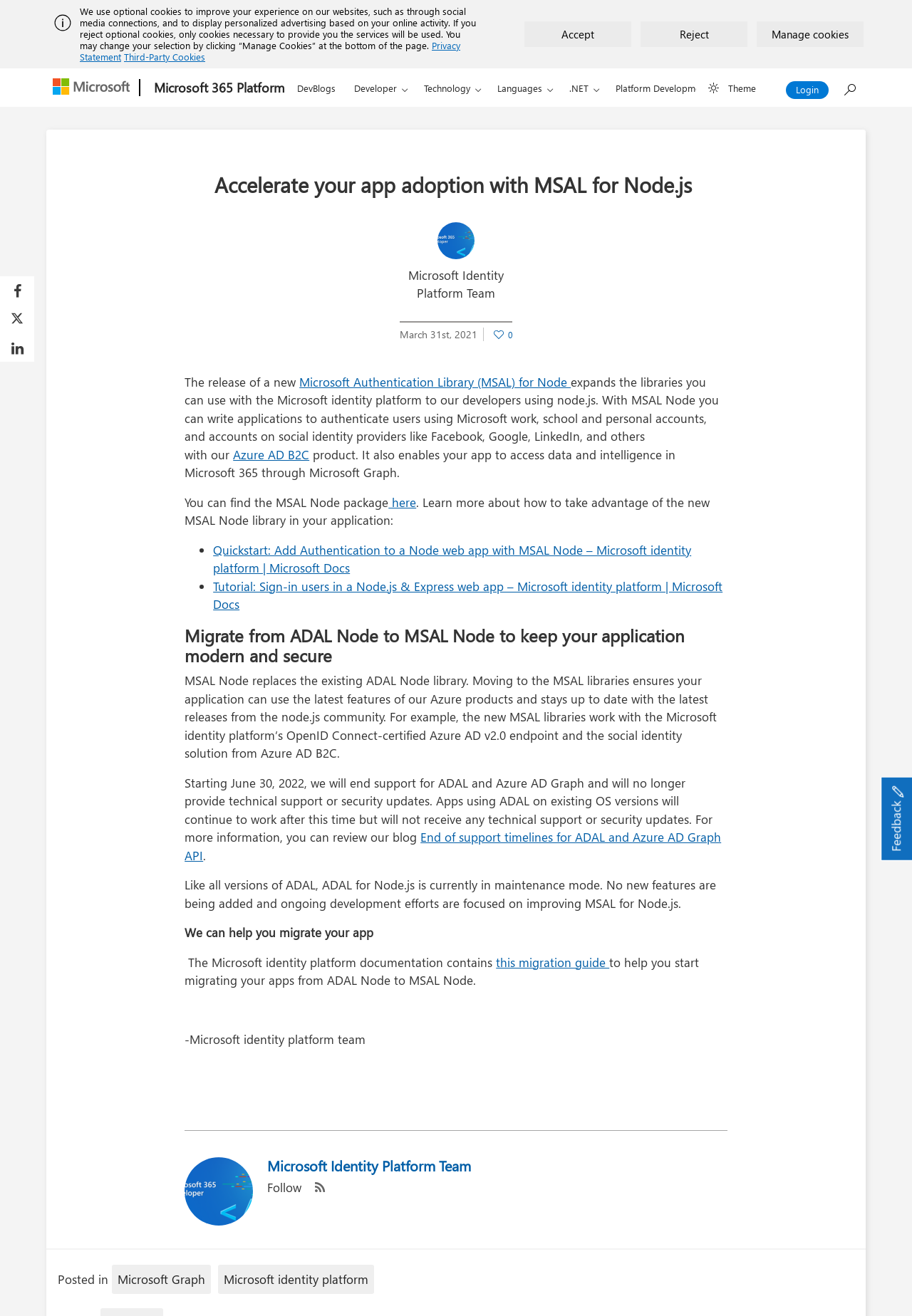Refer to the screenshot and answer the following question in detail:
What is the benefit of using MSAL Node over ADAL Node?

The webpage implies that using MSAL Node provides access to the latest features and security updates from the node.js community, whereas ADAL Node is in maintenance mode and will no longer receive technical support or security updates after June 30, 2022.